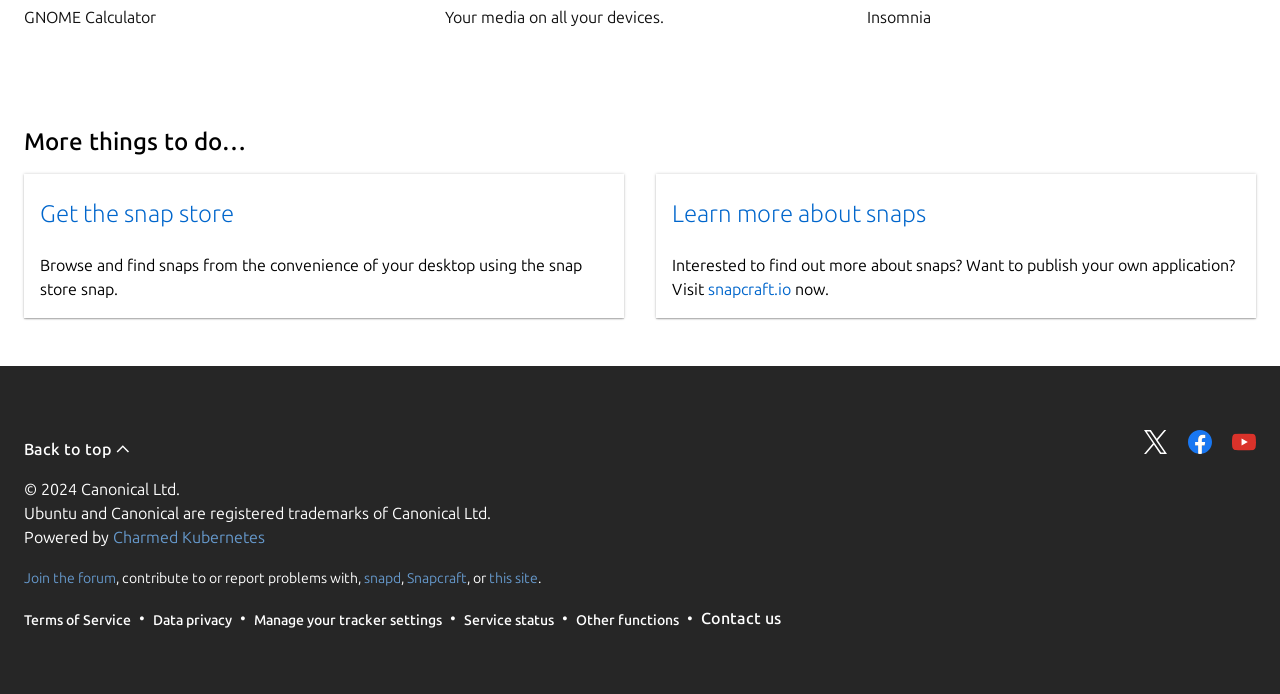What is the name of the store mentioned on the webpage?
Refer to the image and provide a concise answer in one word or phrase.

Snap Store